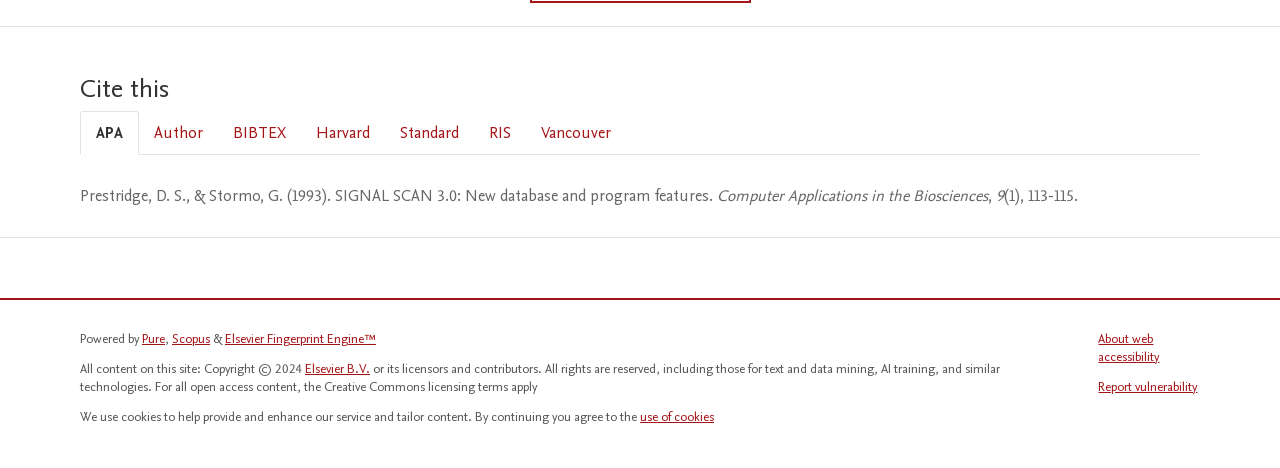Please identify the bounding box coordinates of the element's region that needs to be clicked to fulfill the following instruction: "Learn about web accessibility". The bounding box coordinates should consist of four float numbers between 0 and 1, i.e., [left, top, right, bottom].

[0.858, 0.706, 0.906, 0.783]